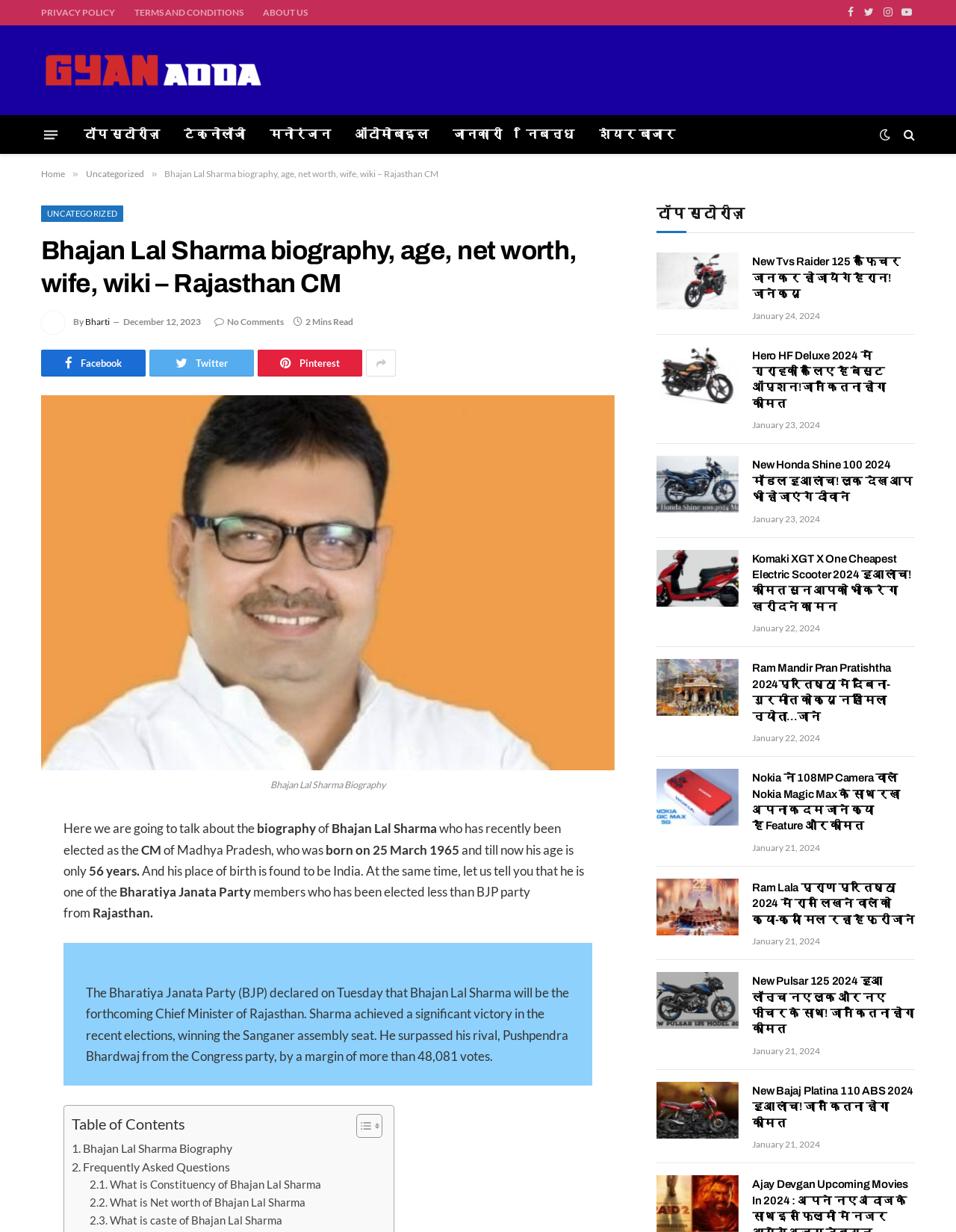Please give the bounding box coordinates of the area that should be clicked to fulfill the following instruction: "Share on Facebook". The coordinates should be in the format of four float numbers from 0 to 1, i.e., [left, top, right, bottom].

[0.881, 0.0, 0.899, 0.02]